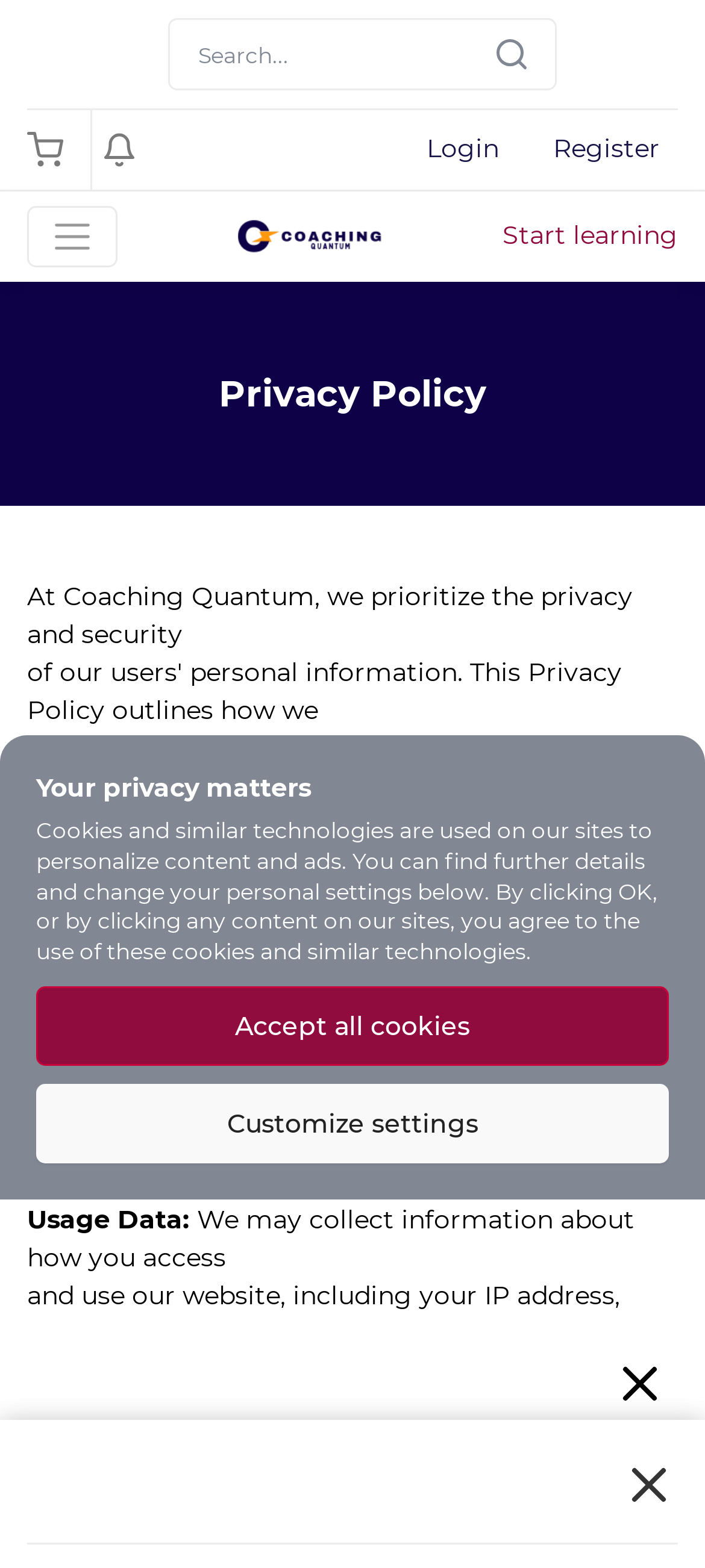What type of information does Coaching Quantum collect?
Craft a detailed and extensive response to the question.

According to the privacy policy, Coaching Quantum collects personal information such as name, email address, contact details, and payment information, as well as usage data like IP address, device information, browser type, and pages visited.